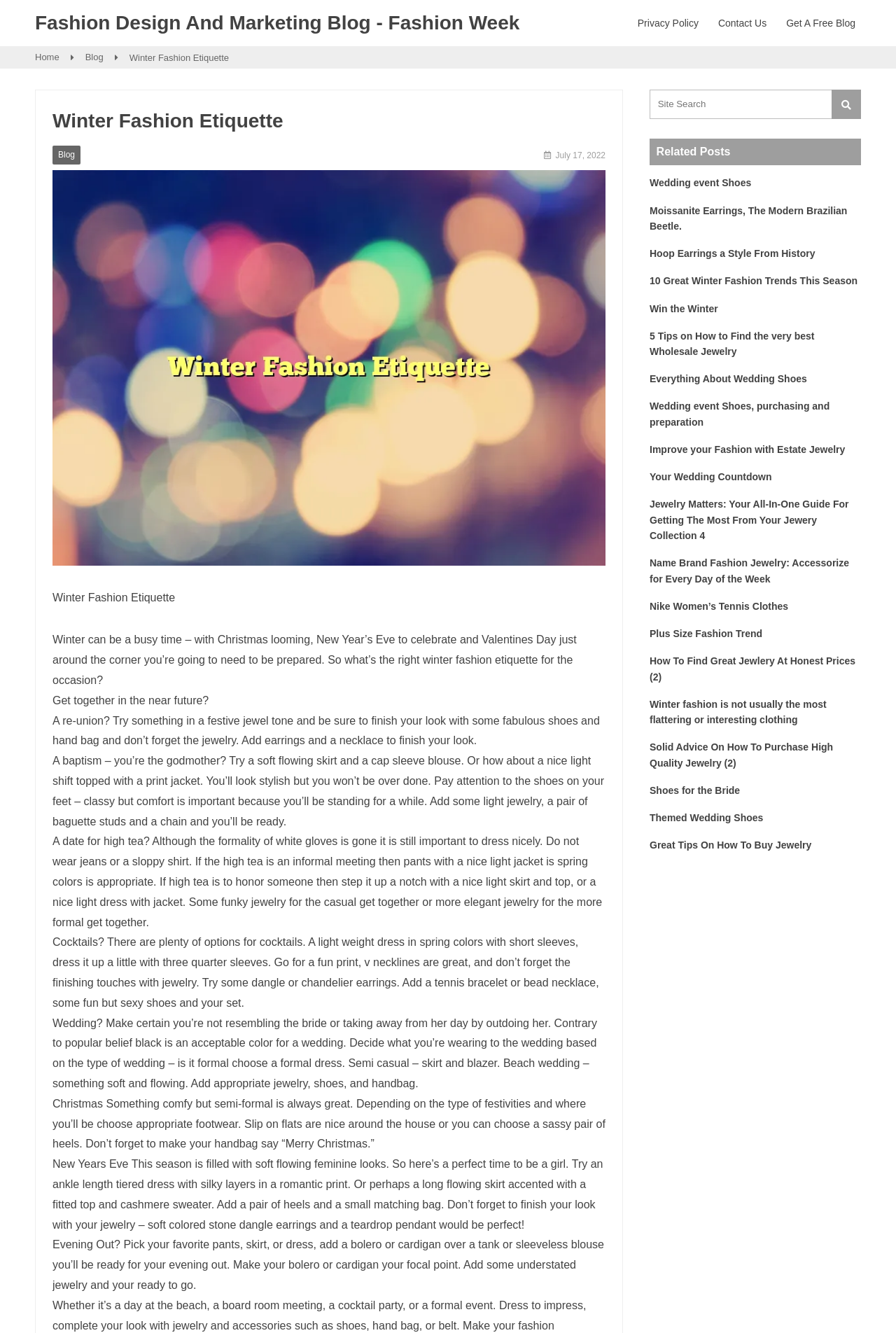Find the bounding box coordinates of the clickable region needed to perform the following instruction: "Visit us on youtube". The coordinates should be provided as four float numbers between 0 and 1, i.e., [left, top, right, bottom].

None